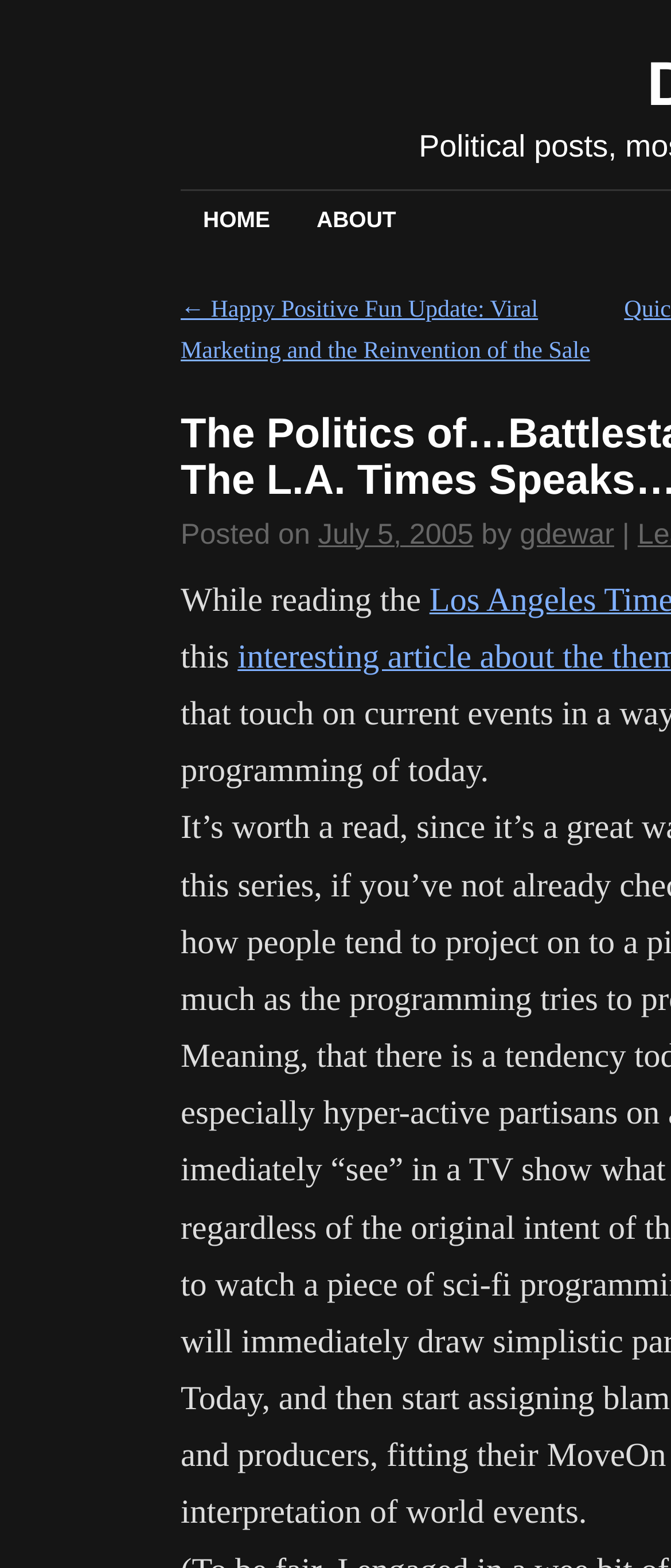Predict the bounding box coordinates of the UI element that matches this description: "July 5, 2005". The coordinates should be in the format [left, top, right, bottom] with each value between 0 and 1.

[0.474, 0.334, 0.705, 0.35]